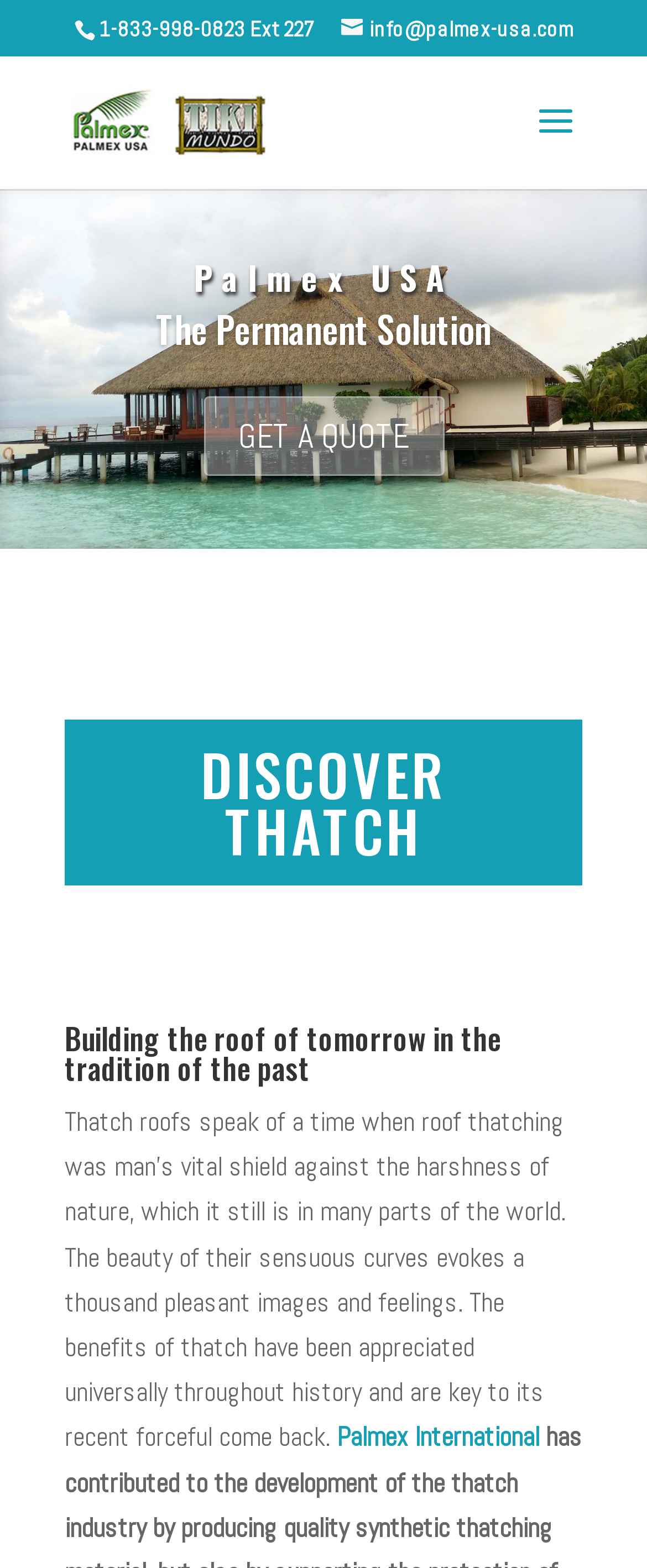What is the company name? Examine the screenshot and reply using just one word or a brief phrase.

Palmex - USA